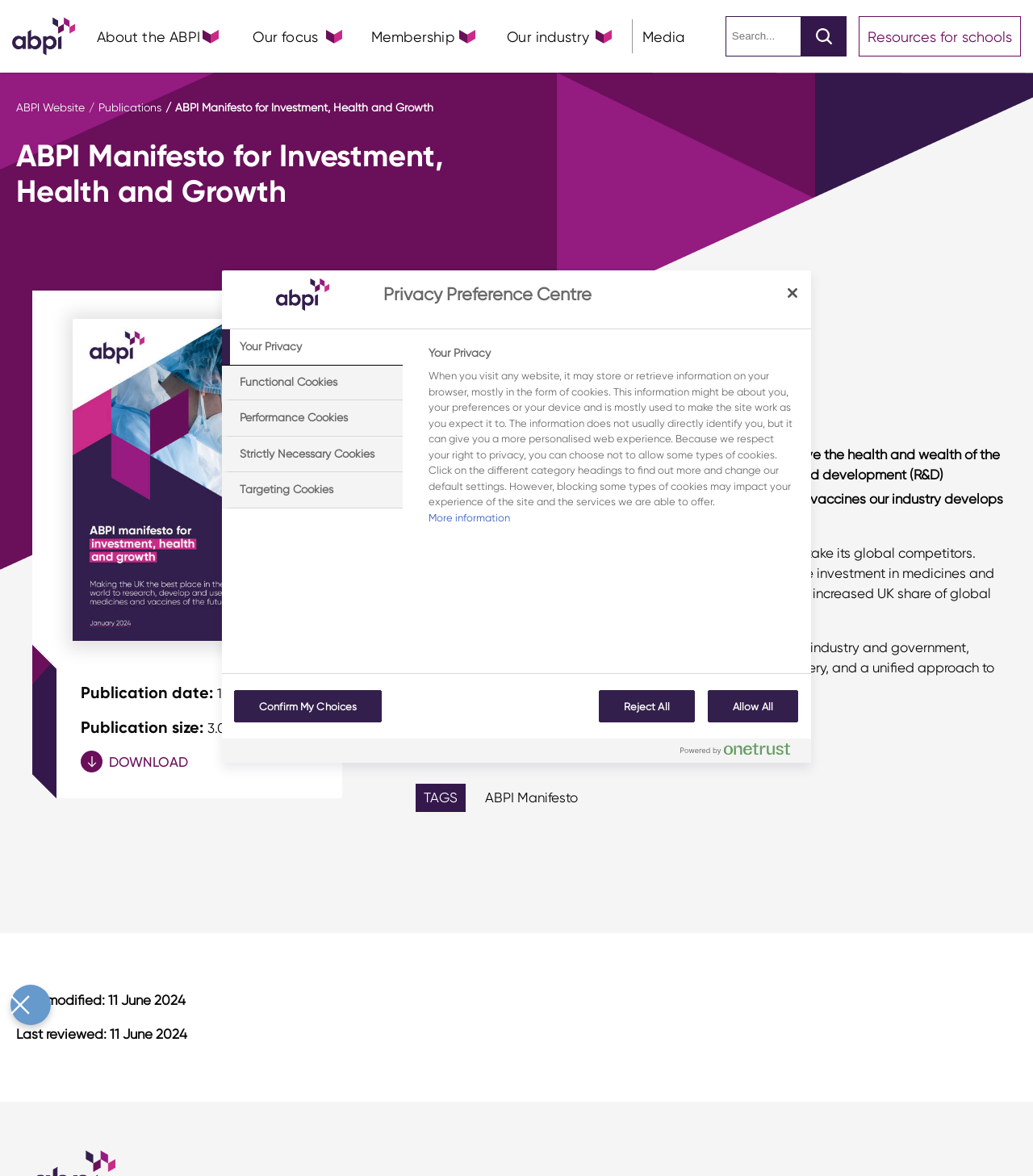Please identify the coordinates of the bounding box for the clickable region that will accomplish this instruction: "Click the ABPI Logo".

[0.012, 0.007, 0.072, 0.055]